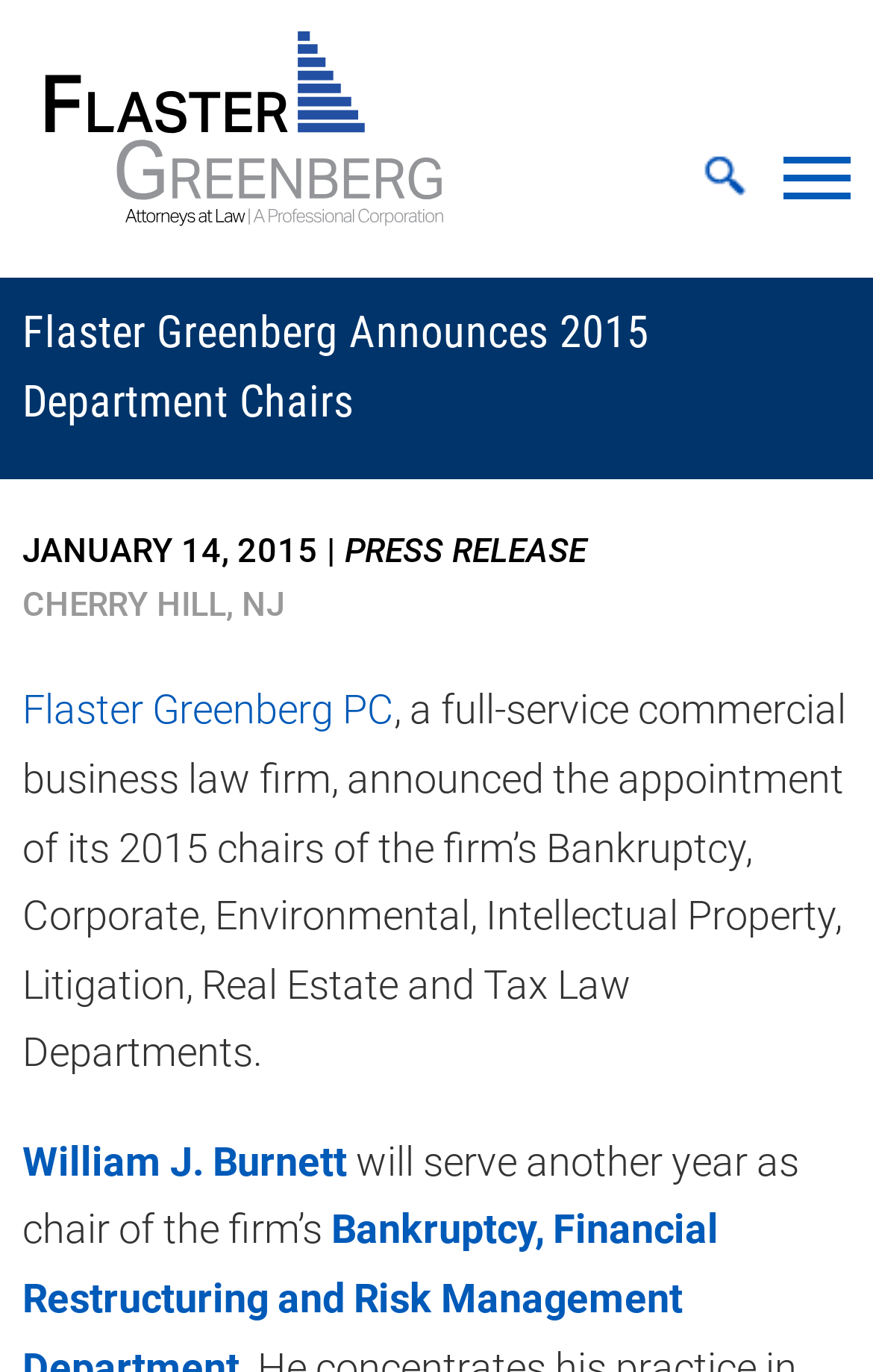Determine the main headline from the webpage and extract its text.

Flaster Greenberg Announces 2015 Department Chairs